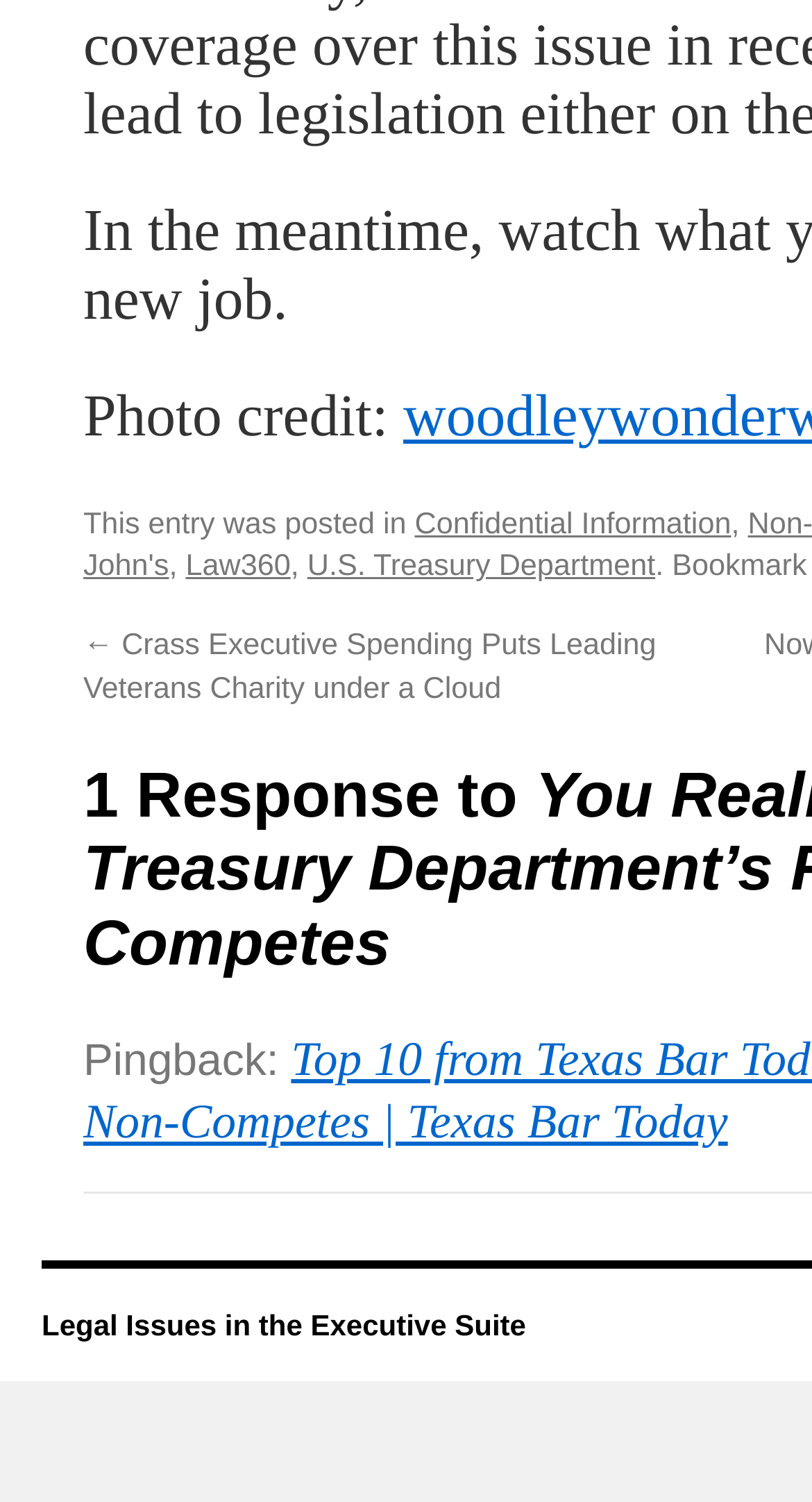Identify the bounding box for the UI element described as: "Login here". Ensure the coordinates are four float numbers between 0 and 1, formatted as [left, top, right, bottom].

None